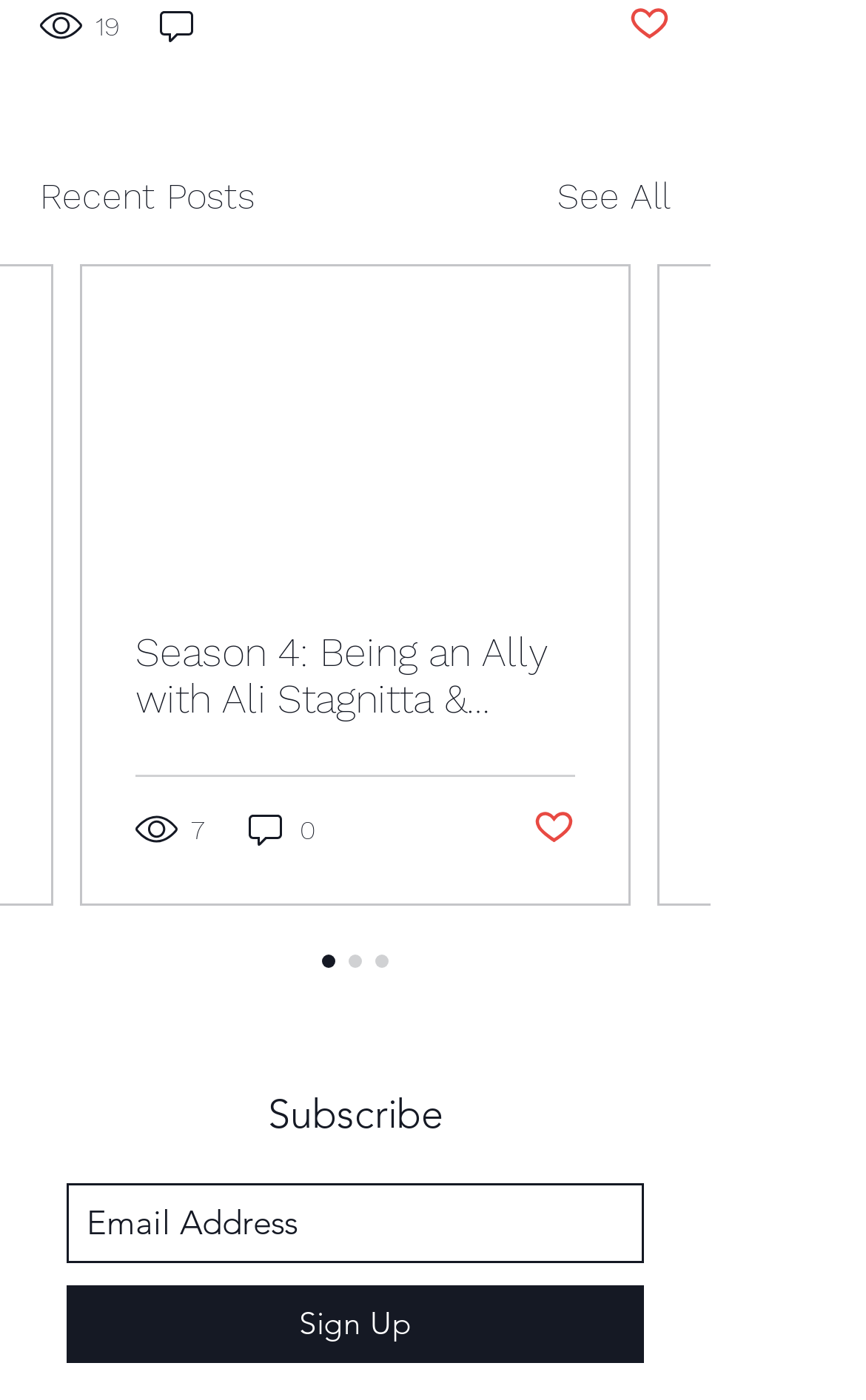Locate the bounding box coordinates of the element's region that should be clicked to carry out the following instruction: "Click to see all posts". The coordinates need to be four float numbers between 0 and 1, i.e., [left, top, right, bottom].

[0.644, 0.122, 0.774, 0.16]